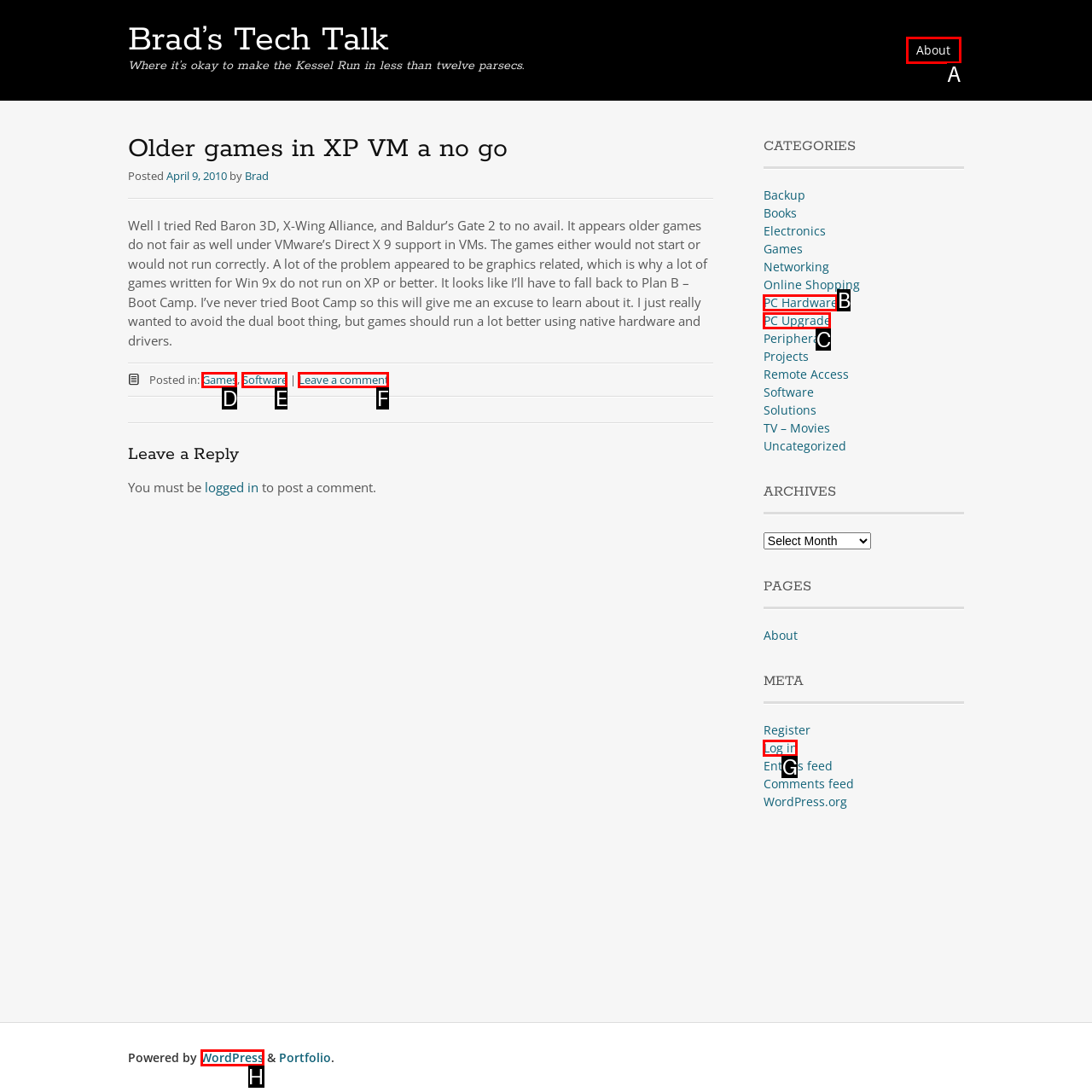Choose the option that aligns with the description: PC Upgrade
Respond with the letter of the chosen option directly.

C